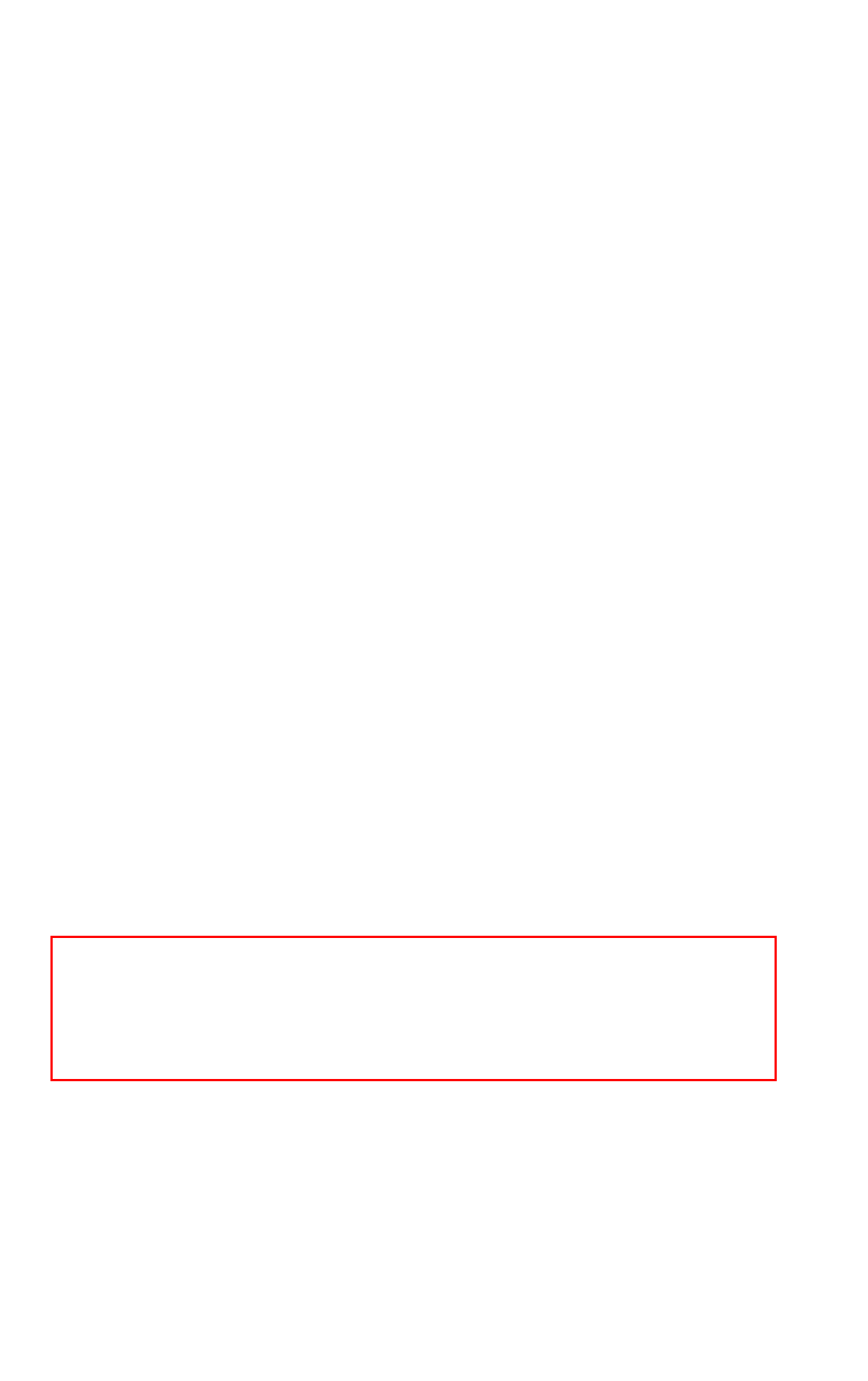Extract and provide the text found inside the red rectangle in the screenshot of the webpage.

A merchant mariner gave a tour of a 958-foot cargo ship in 2019 that showed the intricacies of hulking freighters that haul 90% of the world's goods.